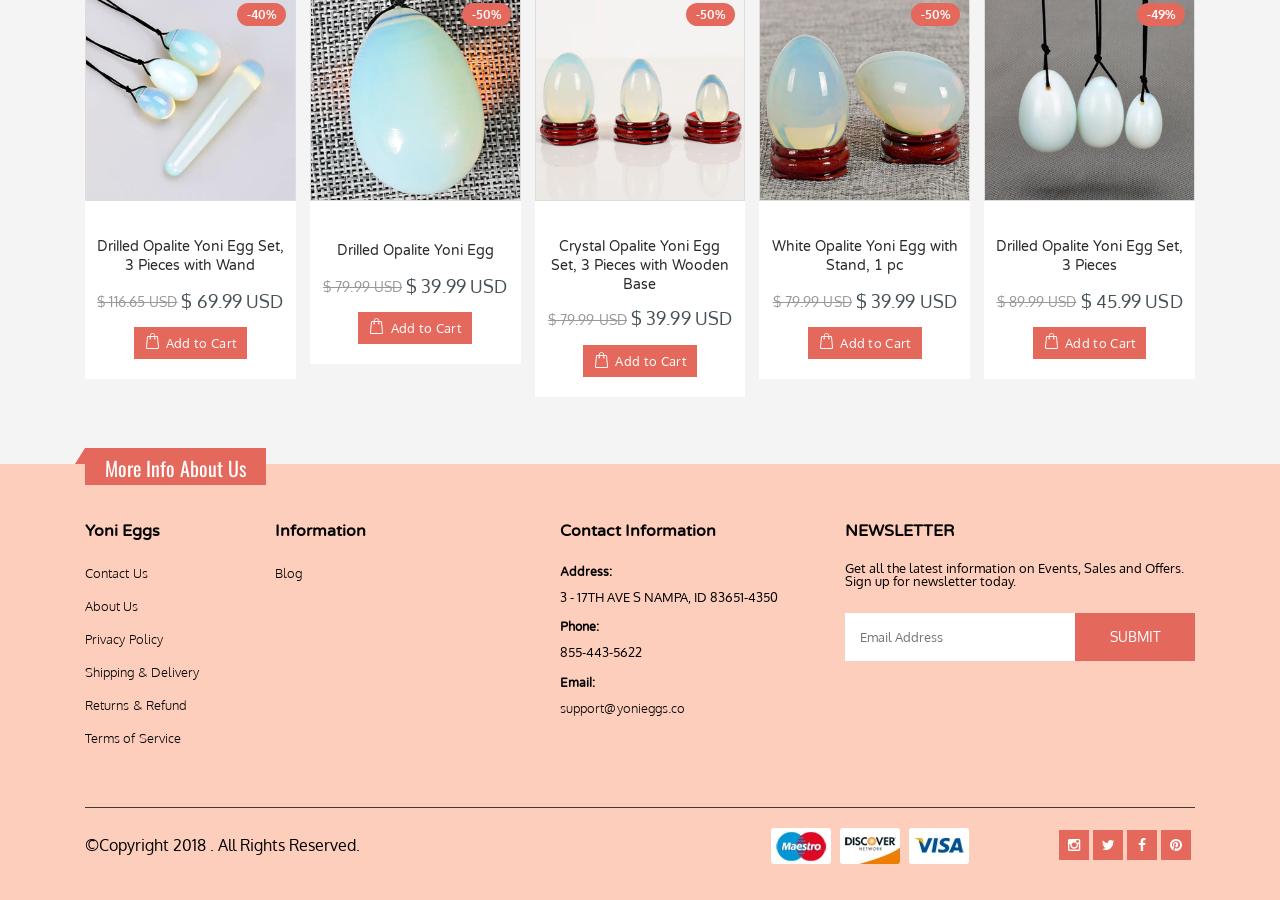What is the purpose of Bertrand Carbonneau's coaching service? Analyze the screenshot and reply with just one word or a short phrase.

To help entrepreneurs be more productive and efficient